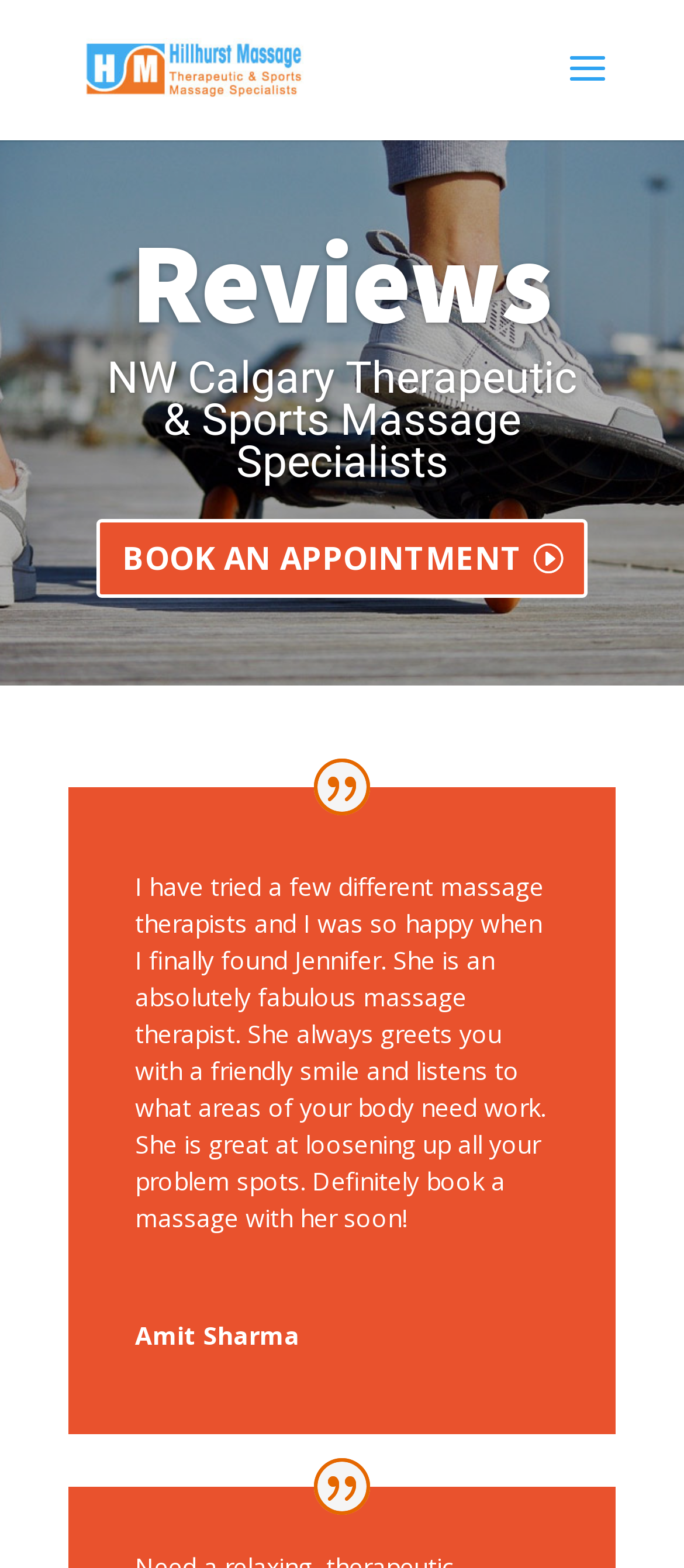Provide the bounding box coordinates in the format (top-left x, top-left y, bottom-right x, bottom-right y). All values are floating point numbers between 0 and 1. Determine the bounding box coordinate of the UI element described as: Book An Appointment

[0.142, 0.33, 0.858, 0.381]